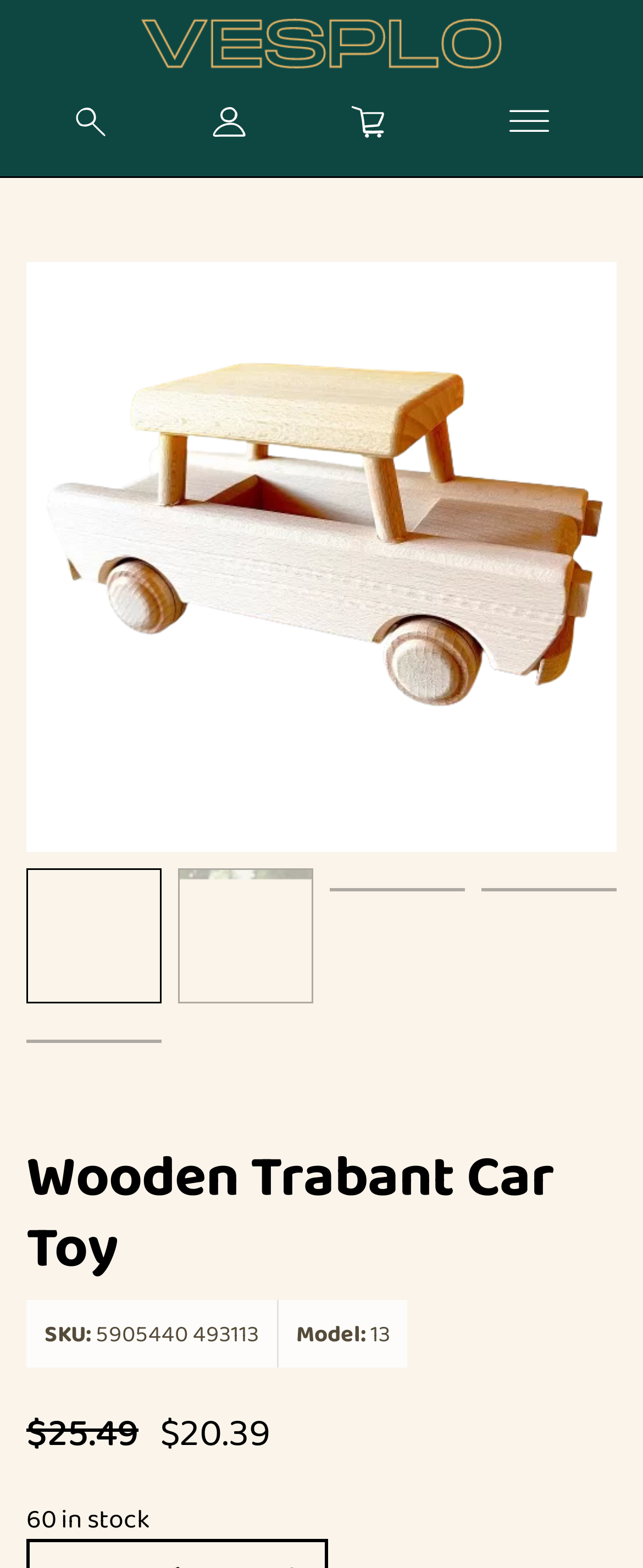Give a detailed account of the webpage, highlighting key information.

The webpage is about a wooden Trabant car toy sold by VESPLO, a brand that specializes in solid wood toys for children. At the top left corner, there is a logo of VESPLO, which is an image linked to the brand's homepage. Next to the logo, there is a search bar with a toggle button on the left side, accompanied by a small magnifying glass icon. 

On the top right corner, there are three elements: a "My account" link with a small icon, a "Cart" link with a small icon, and an "open menu" button. The "open menu" button, when expanded, reveals a menu with a heading that reads "Wooden Trabant Car Toy". 

Below the top navigation bar, there is a section that displays product information. It includes the product's SKU number, model number, and a "🔍" link that may lead to more product details. There is also a large image of the wooden Trabant car toy, which takes up most of the page's width. 

Below the product image, there are four smaller images arranged horizontally, showcasing the toy from different angles.